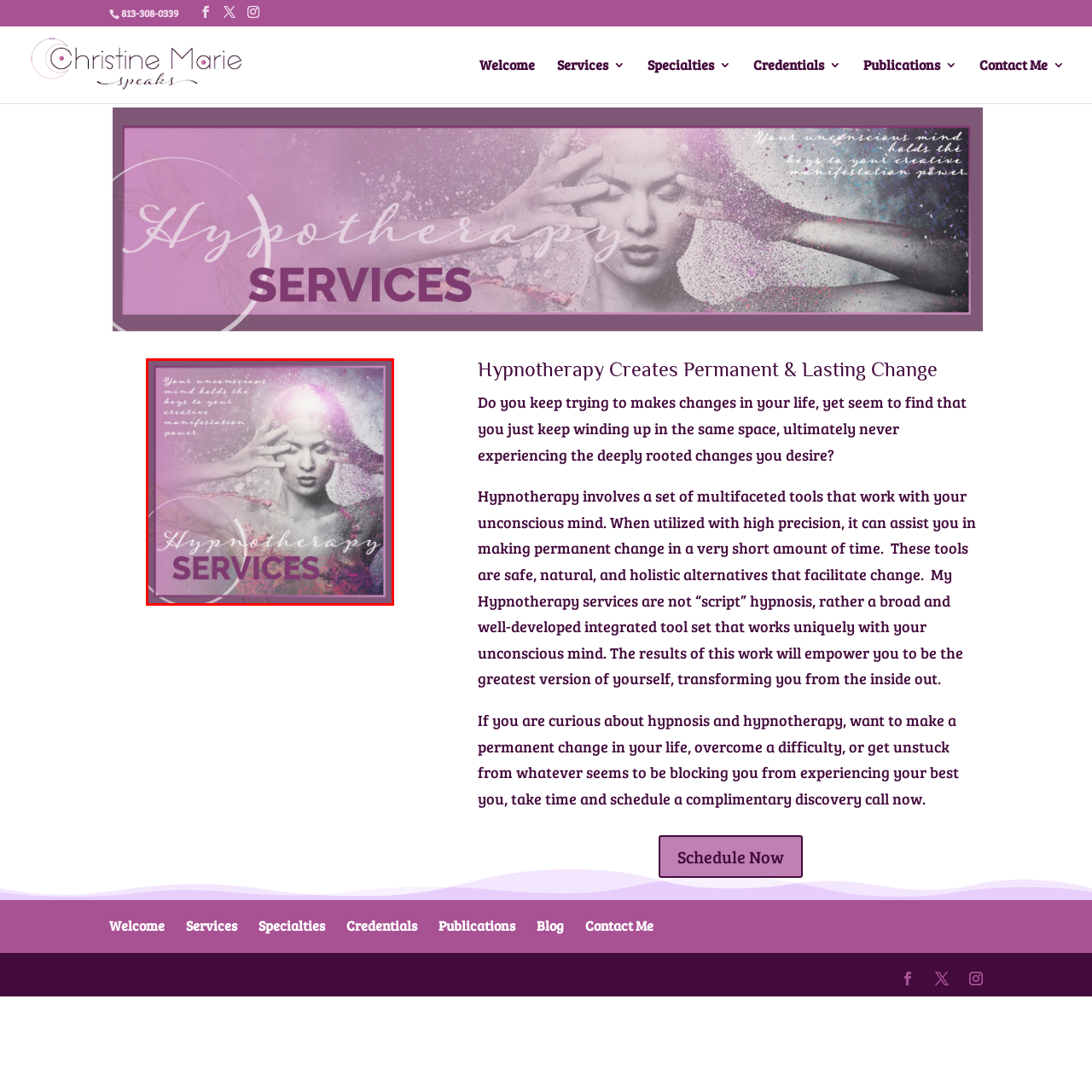What is written in bold lettering at the bottom?
Review the image inside the red bounding box and give a detailed answer.

The bold lettering at the bottom of the image clearly identifies the type of service offered, which is hypnotherapy services, drawing attention to the main purpose of the visual representation.